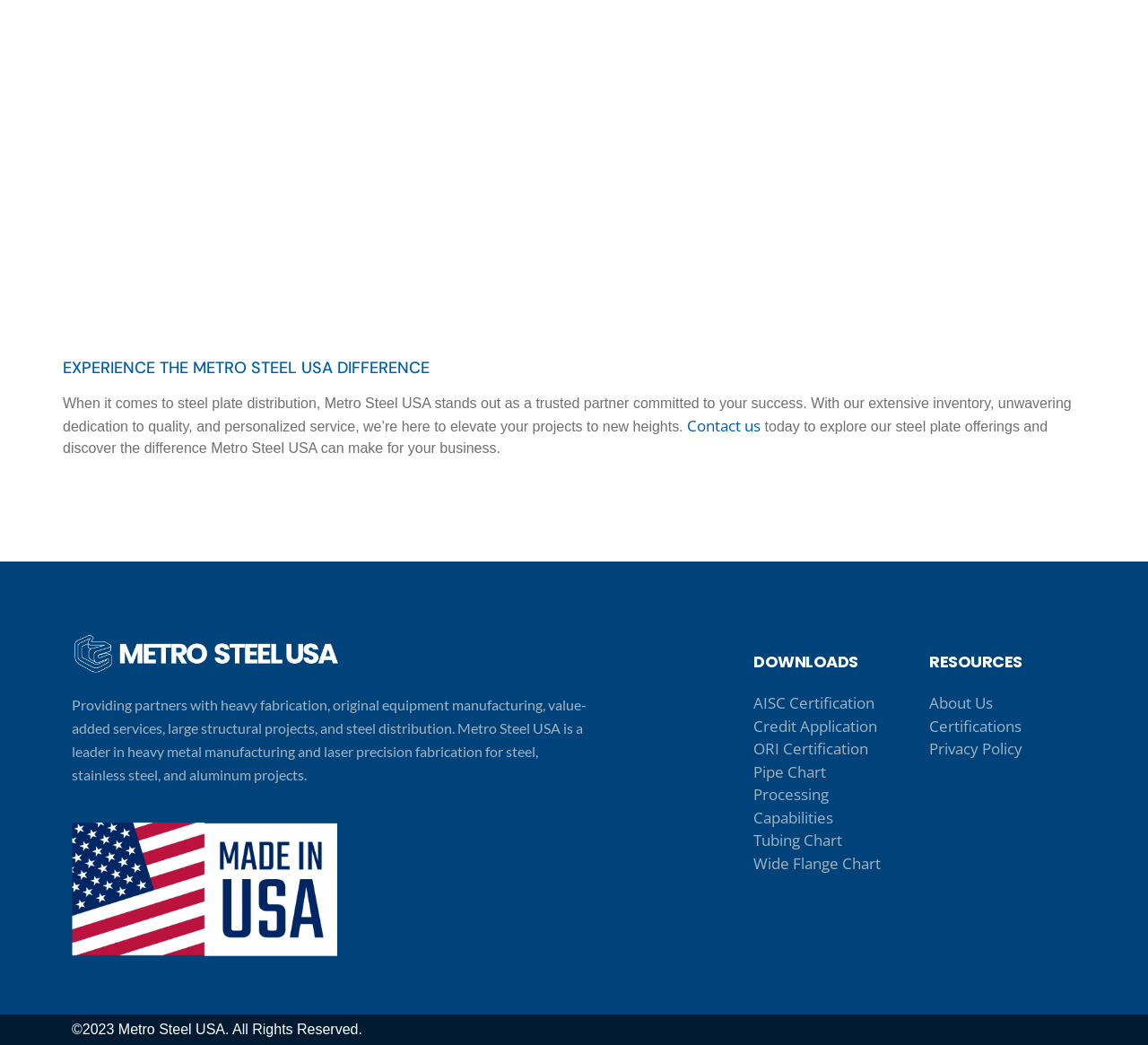Provide a one-word or short-phrase response to the question:
How many links are available under the 'DOWNLOADS' section?

6